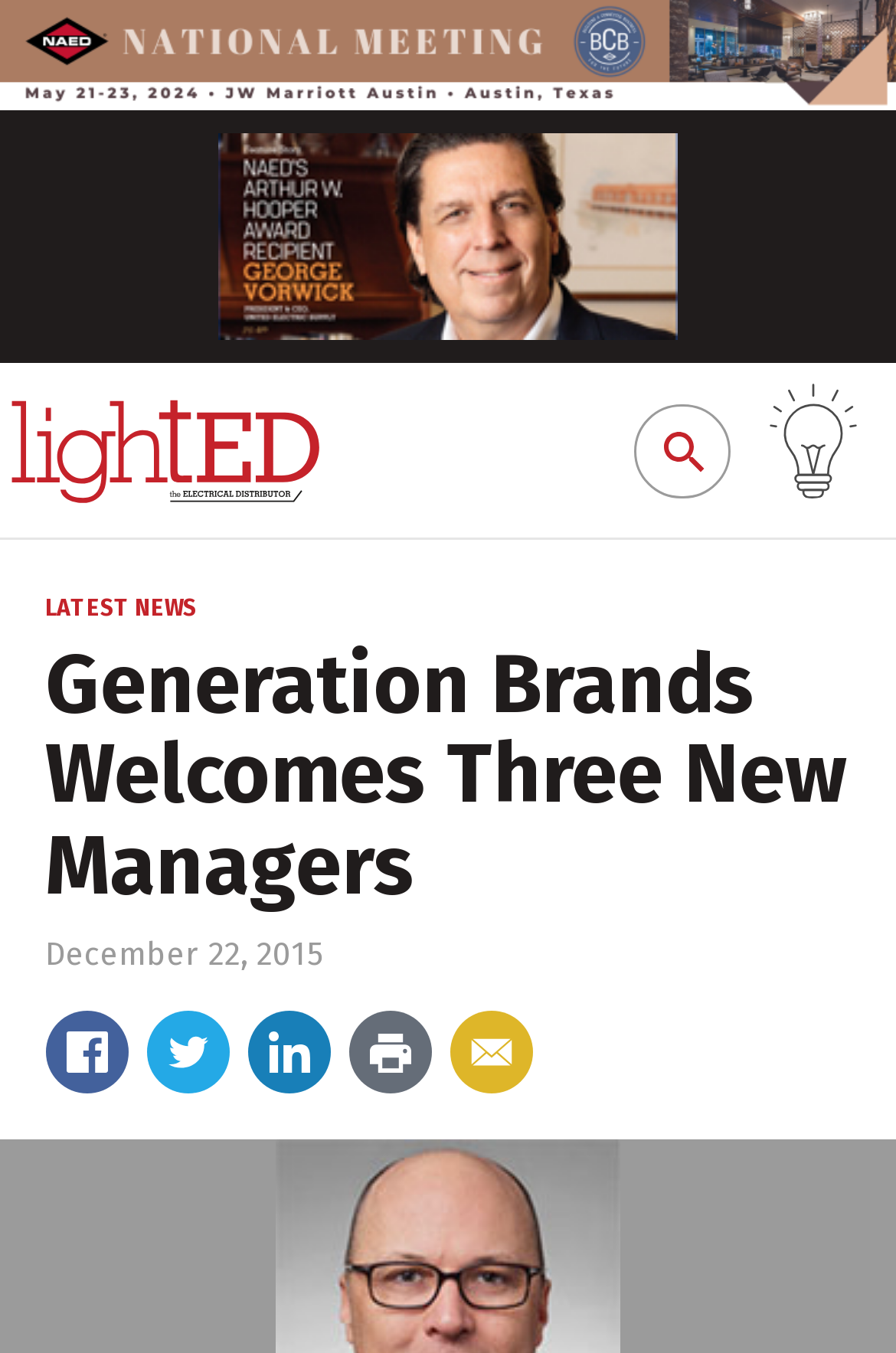Use one word or a short phrase to answer the question provided: 
What is the text of the first heading?

LATEST NEWS